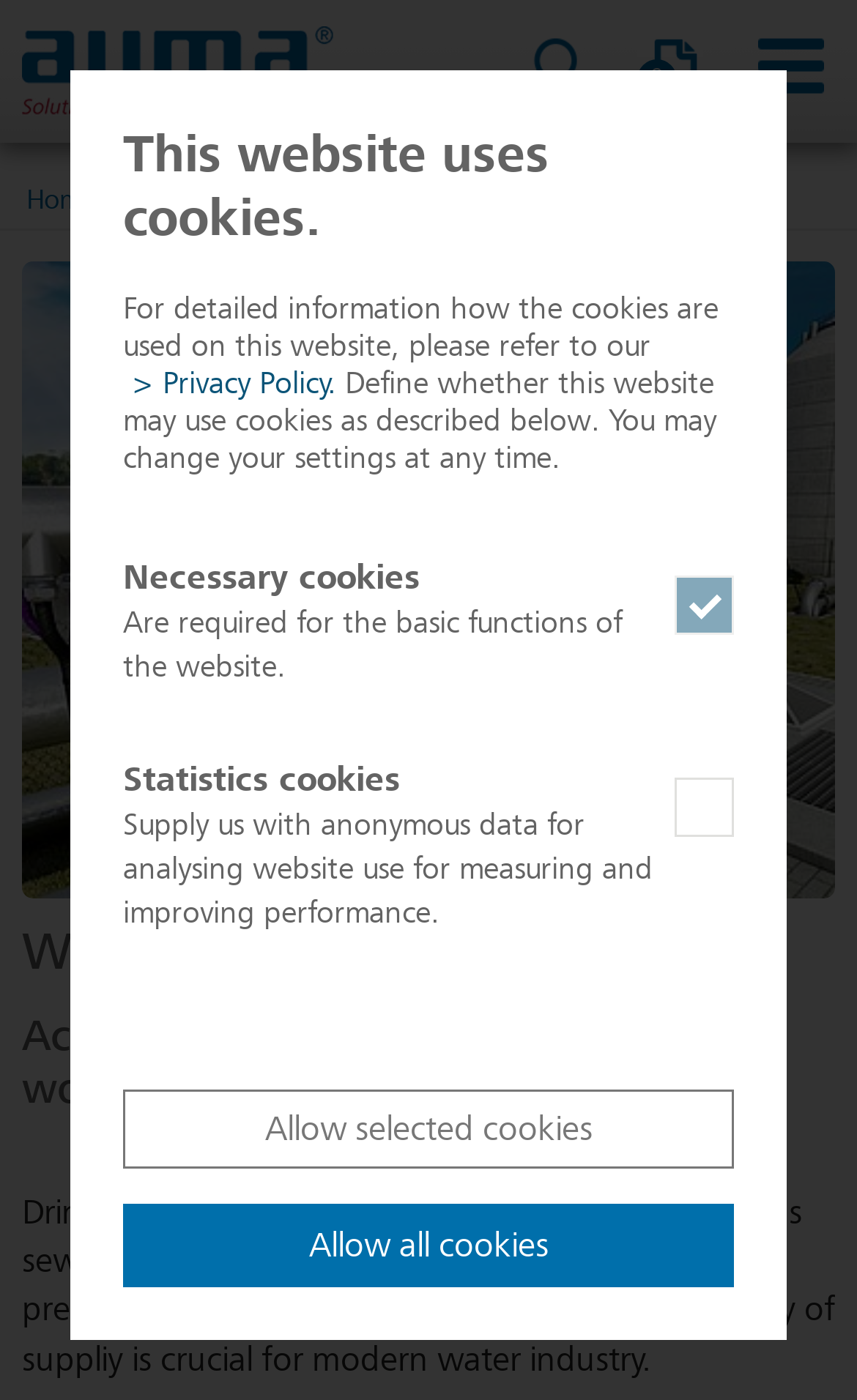Using the format (top-left x, top-left y, bottom-right x, bottom-right y), and given the element description, identify the bounding box coordinates within the screenshot: Privacy Policy.

[0.144, 0.26, 0.392, 0.287]